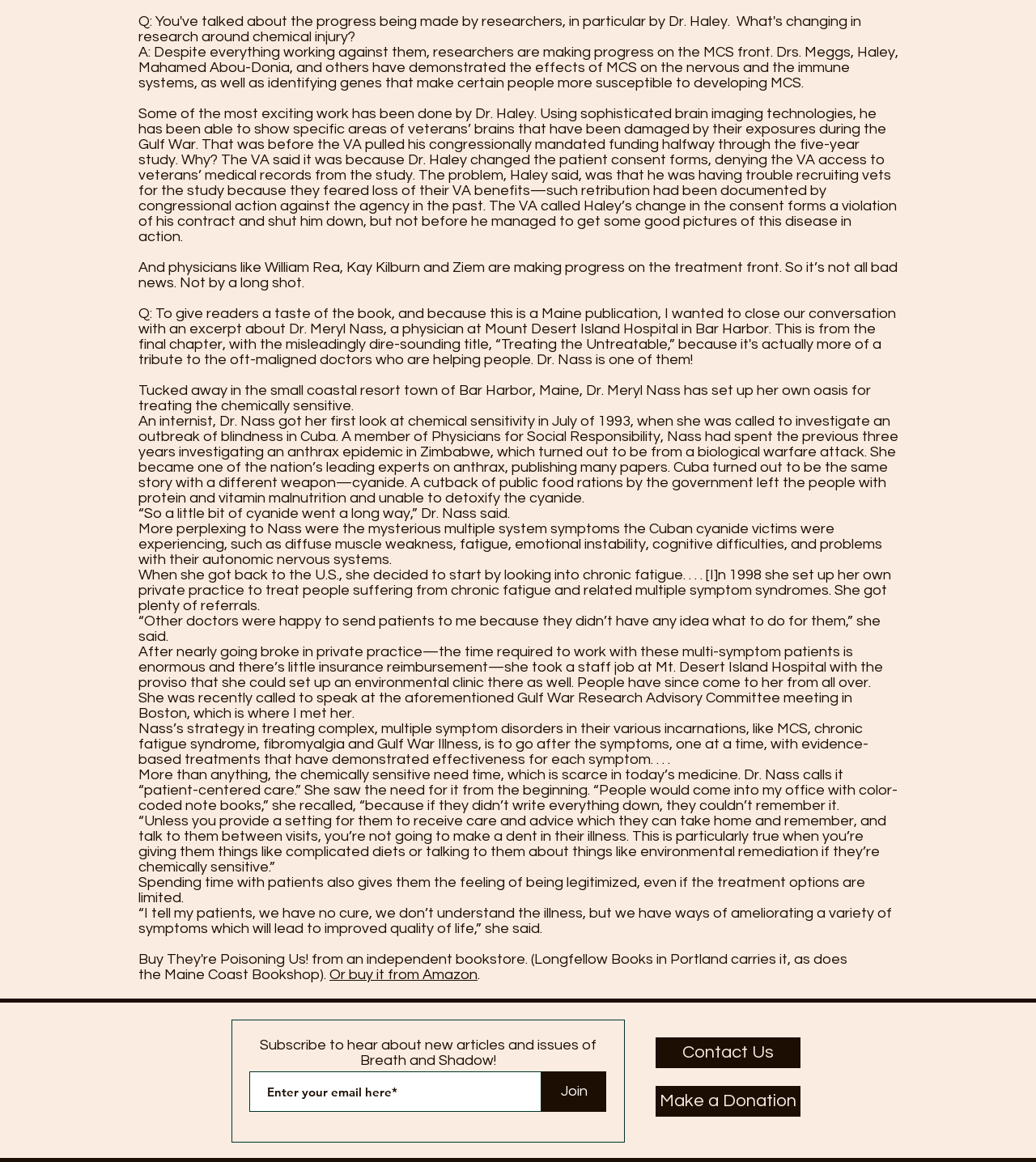Determine the bounding box coordinates of the area to click in order to meet this instruction: "Enter your email to subscribe".

[0.241, 0.922, 0.523, 0.957]